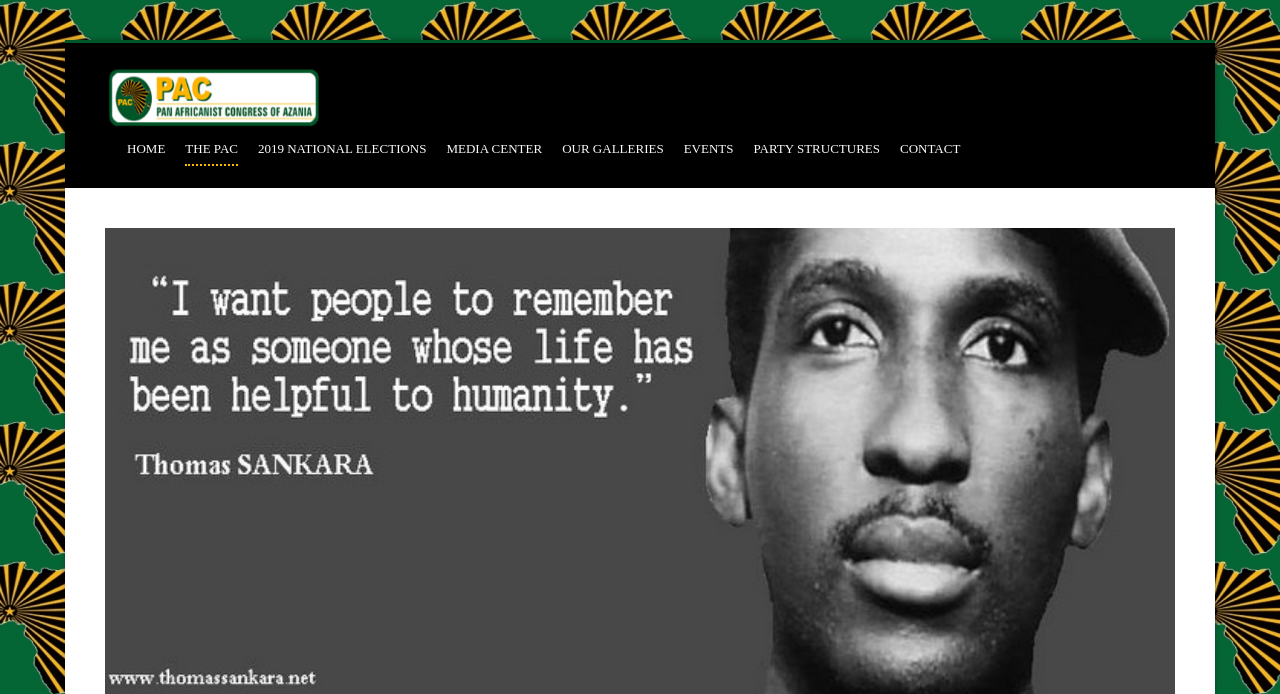Identify and provide the bounding box coordinates of the UI element described: "2019 National Elections". The coordinates should be formatted as [left, top, right, bottom], with each number being a float between 0 and 1.

[0.202, 0.192, 0.333, 0.238]